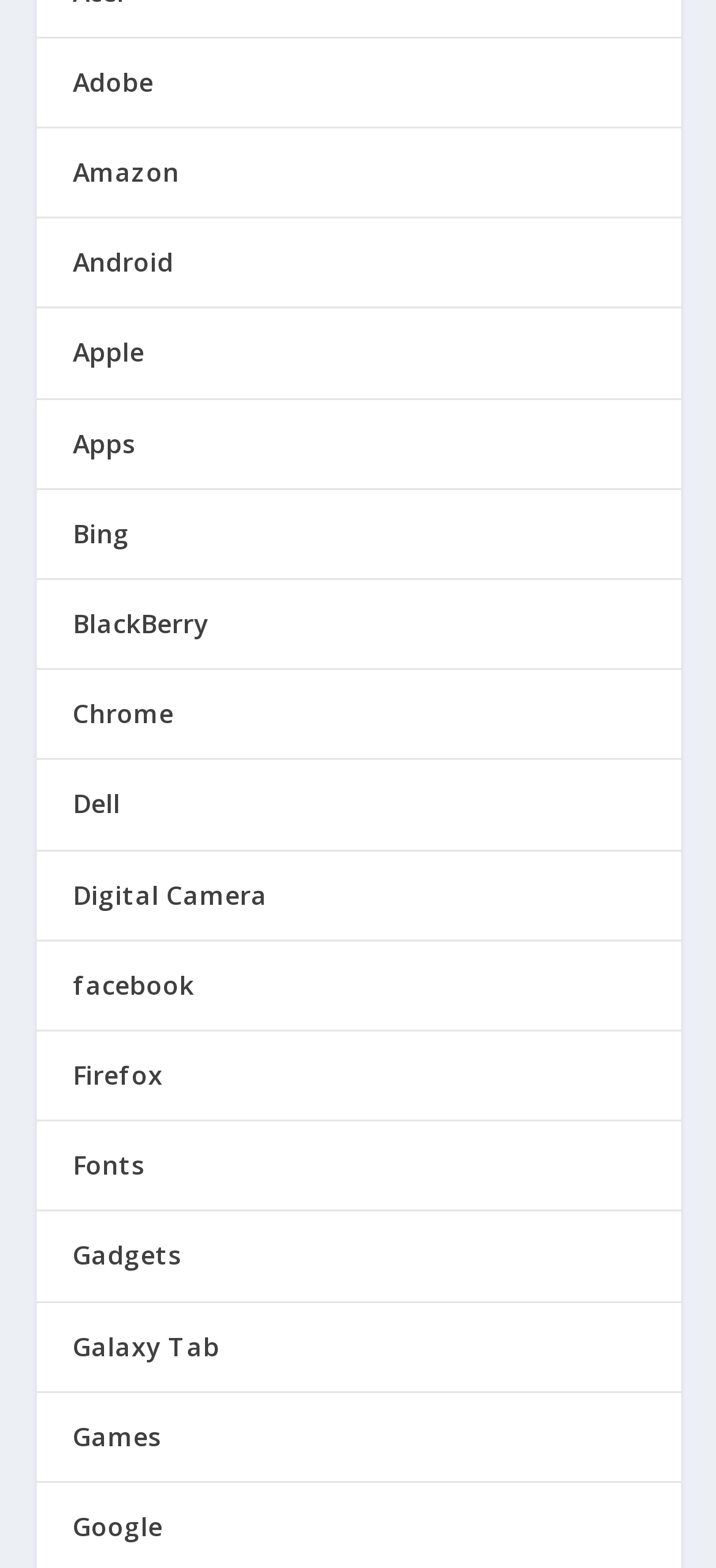Find the bounding box coordinates for the element that must be clicked to complete the instruction: "visit Adobe website". The coordinates should be four float numbers between 0 and 1, indicated as [left, top, right, bottom].

[0.101, 0.041, 0.214, 0.063]